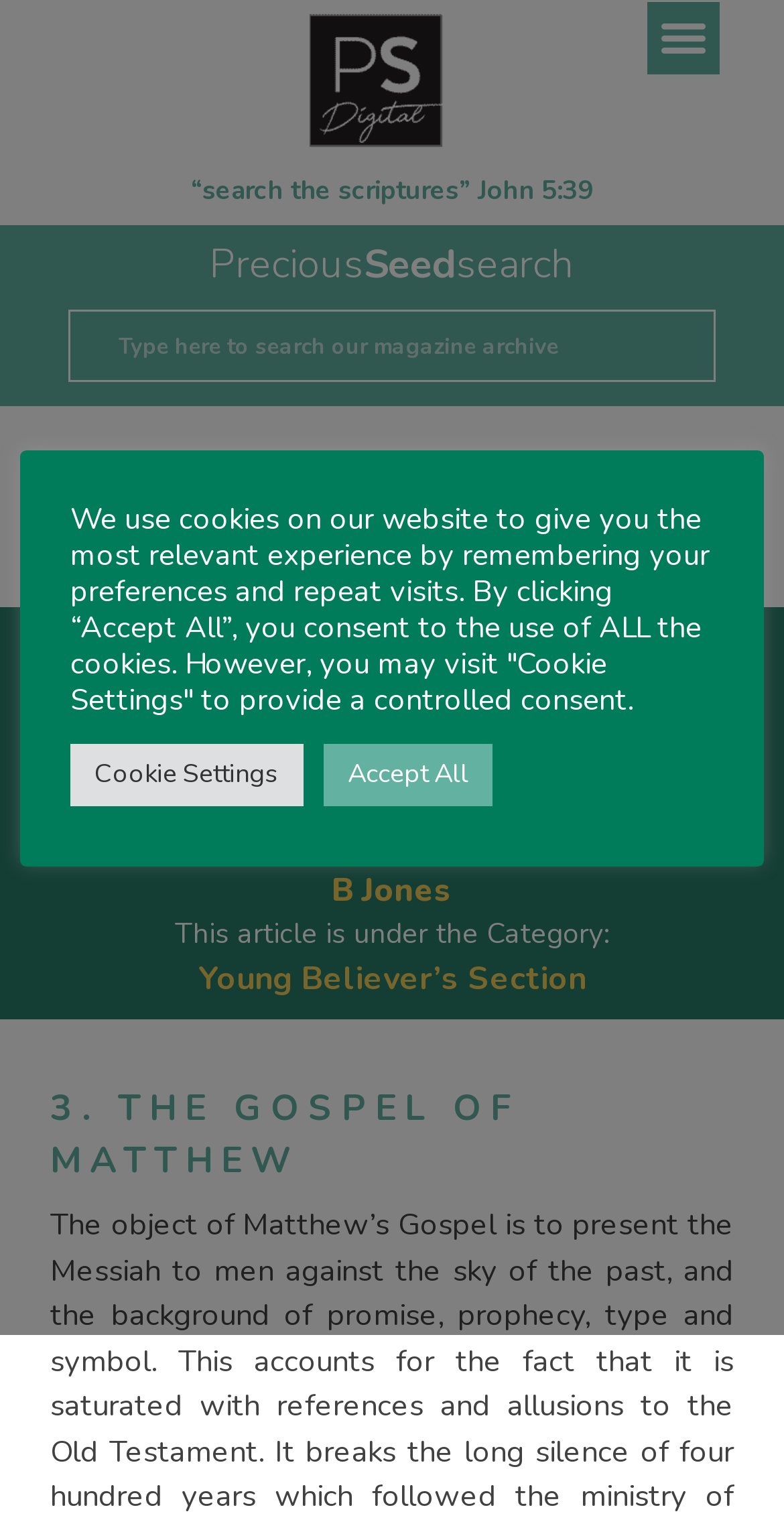Please find the bounding box coordinates of the element that needs to be clicked to perform the following instruction: "View the author's profile". The bounding box coordinates should be four float numbers between 0 and 1, represented as [left, top, right, bottom].

[0.0, 0.57, 1.0, 0.596]